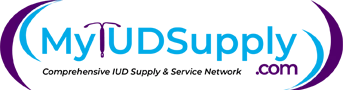What is the shape of the designs surrounding the text?
Your answer should be a single word or phrase derived from the screenshot.

Curved